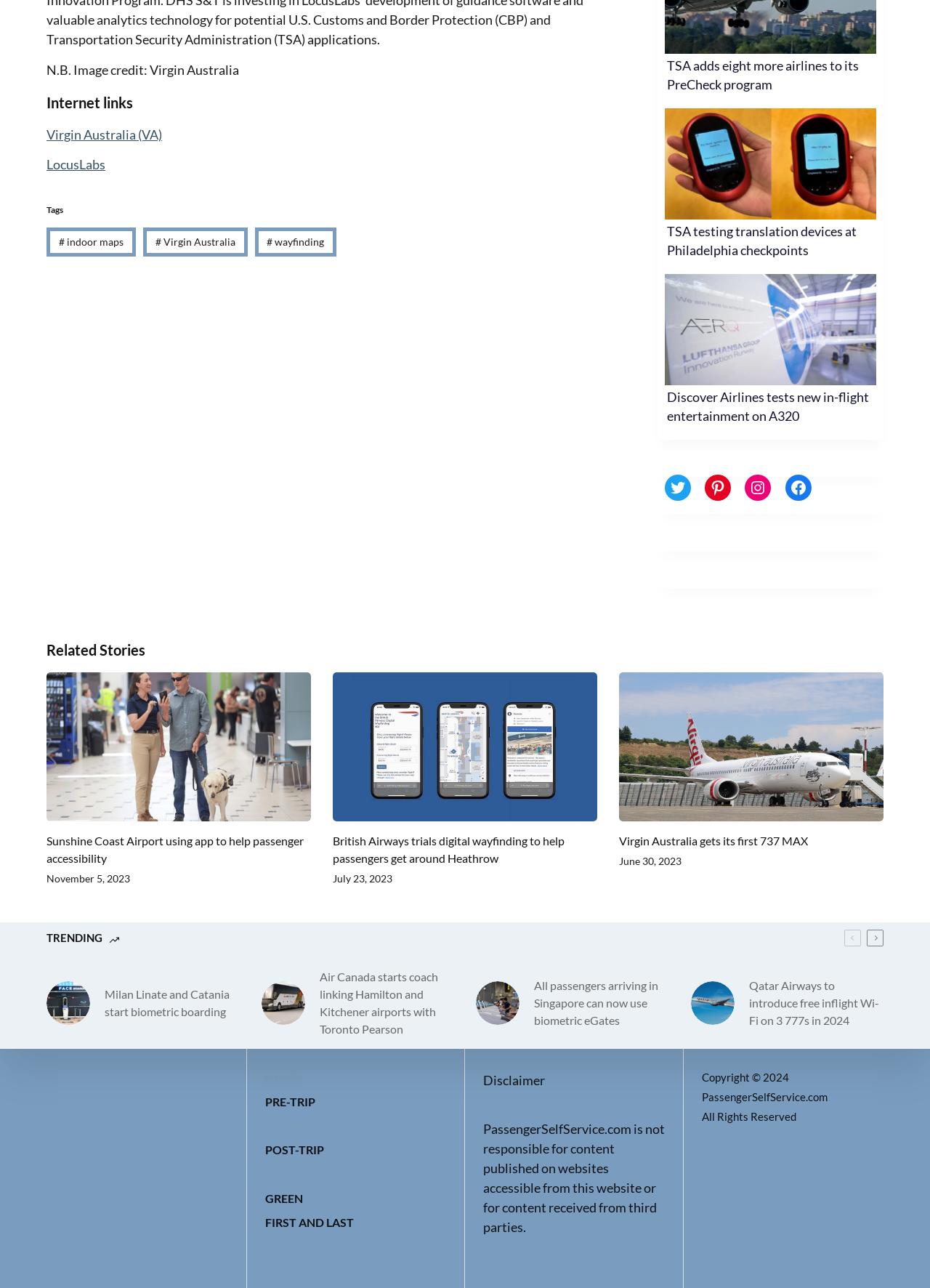Could you highlight the region that needs to be clicked to execute the instruction: "Log in to your account"?

None